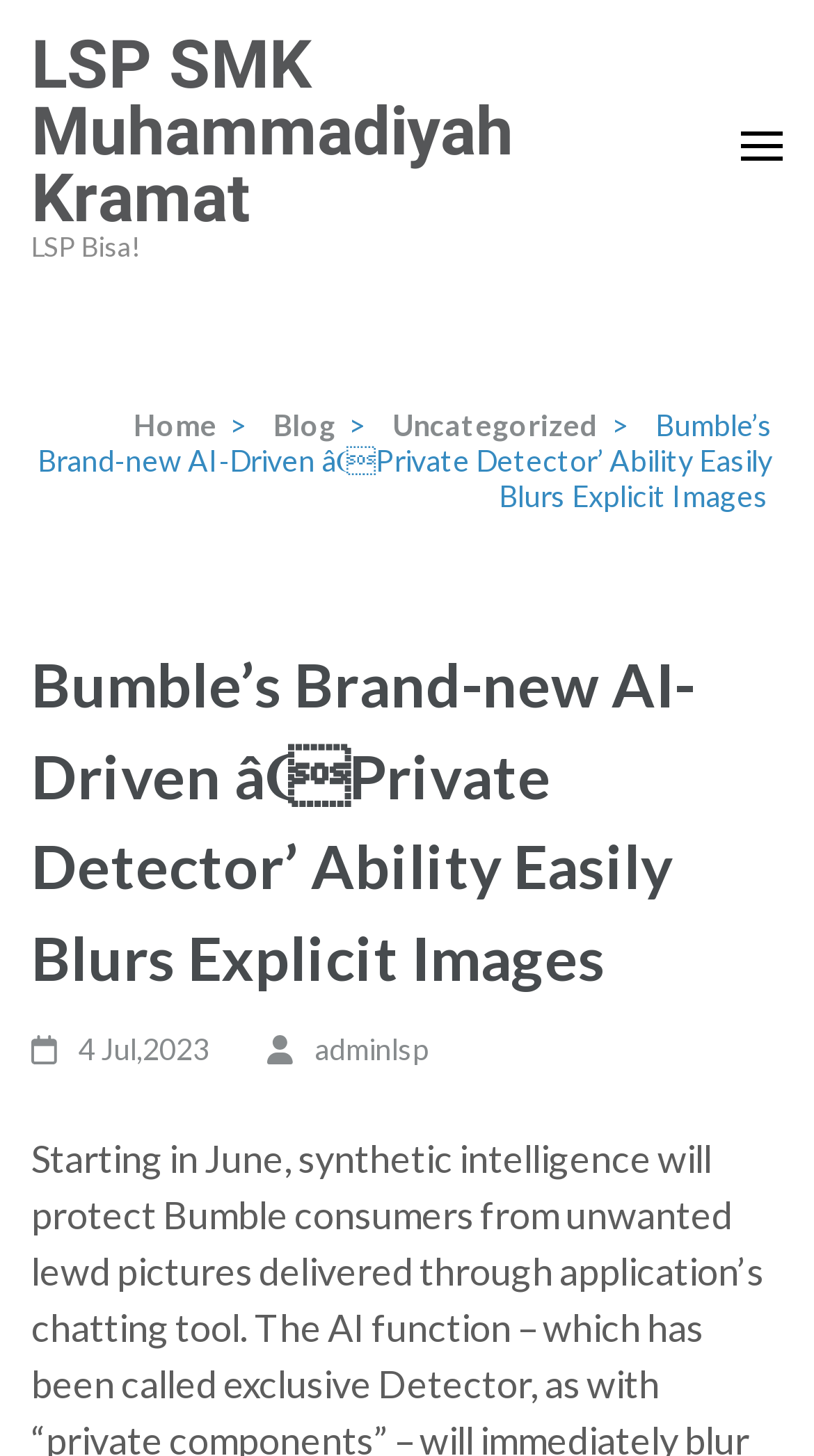Find the bounding box coordinates for the UI element whose description is: "LSP SMK Muhammadiyah Kramat". The coordinates should be four float numbers between 0 and 1, in the format [left, top, right, bottom].

[0.038, 0.017, 0.631, 0.163]